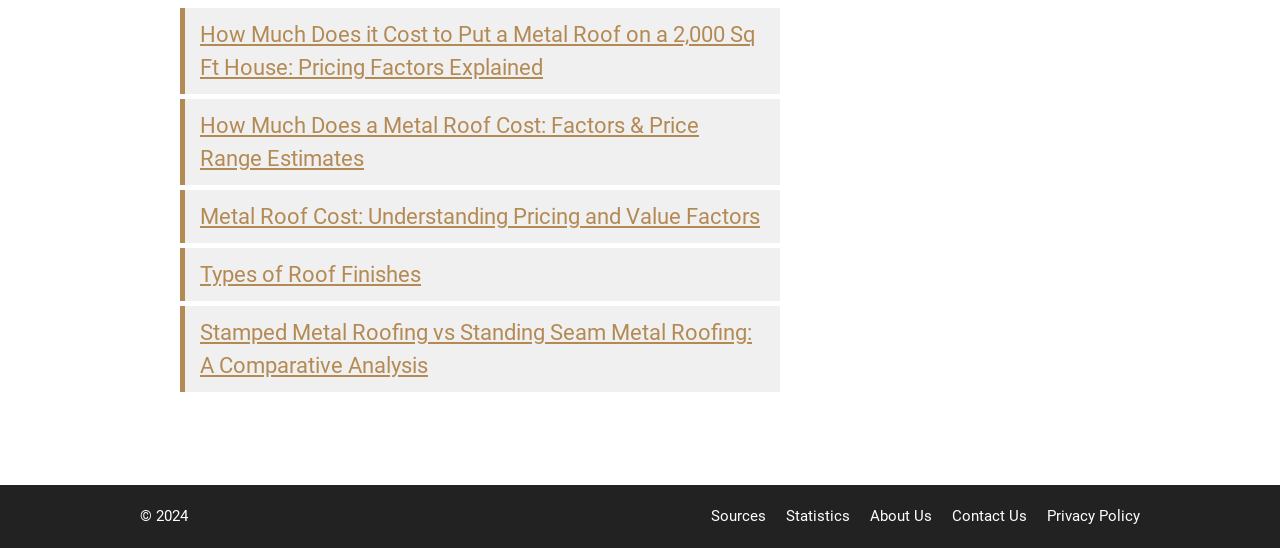Provide your answer in one word or a succinct phrase for the question: 
What is the purpose of the 'Contact Us' link?

To contact the website